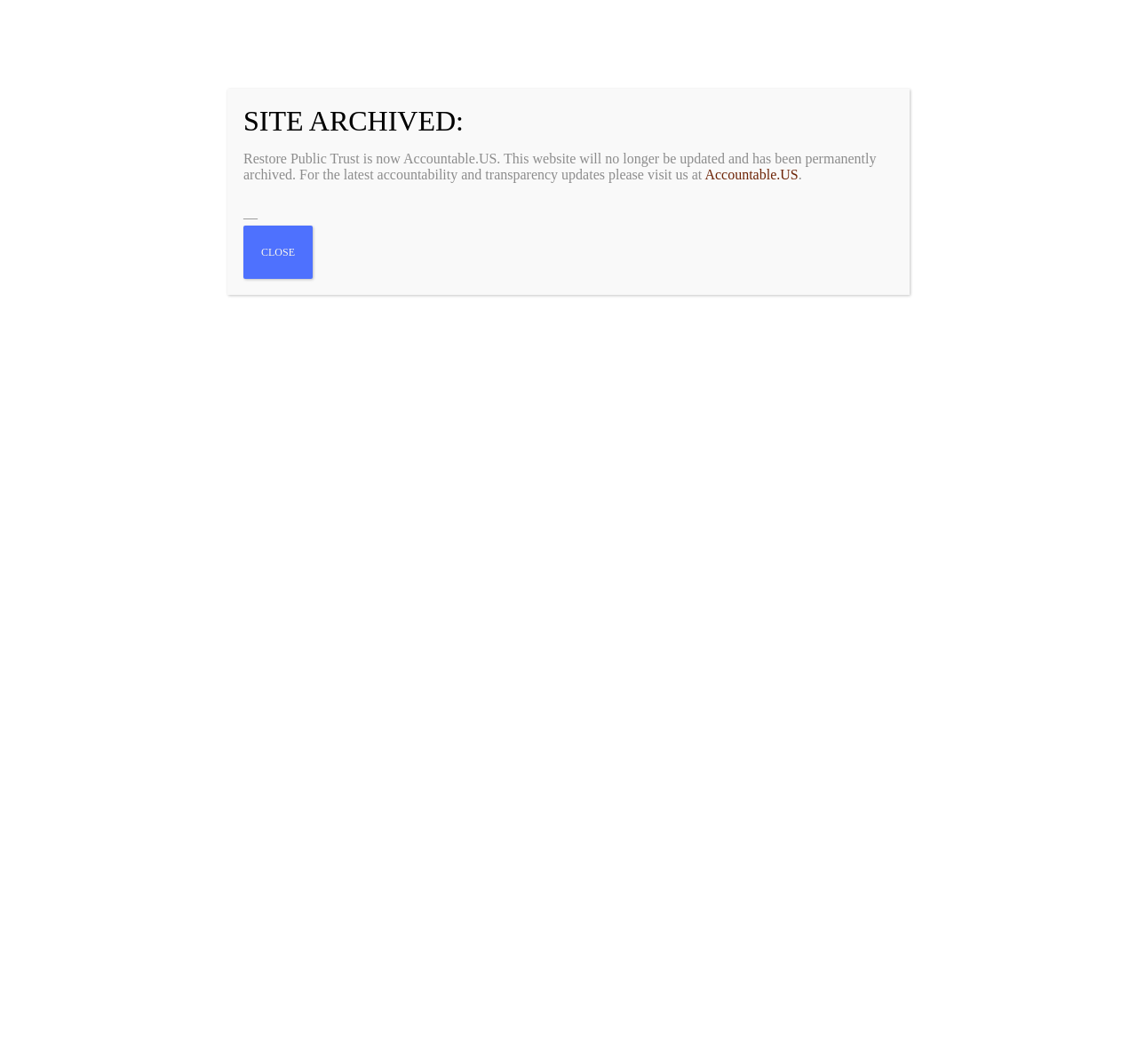Predict the bounding box coordinates of the UI element that matches this description: "Mitch McConnell". The coordinates should be in the format [left, top, right, bottom] with each value between 0 and 1.

[0.783, 0.603, 0.87, 0.634]